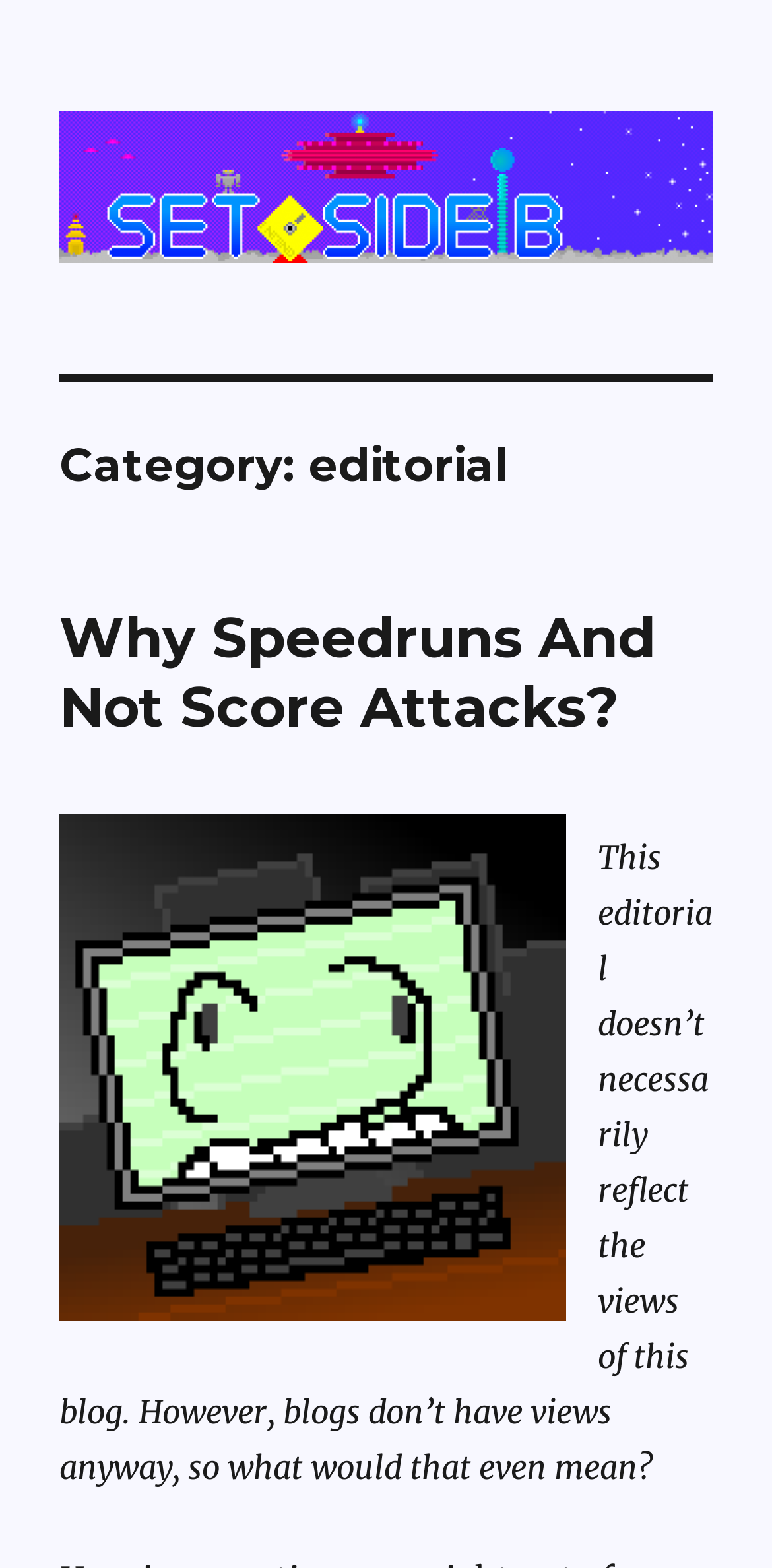What is the category of the current article?
Can you provide an in-depth and detailed response to the question?

I determined the category by looking at the header section of the webpage, where it says 'Category: editorial'.